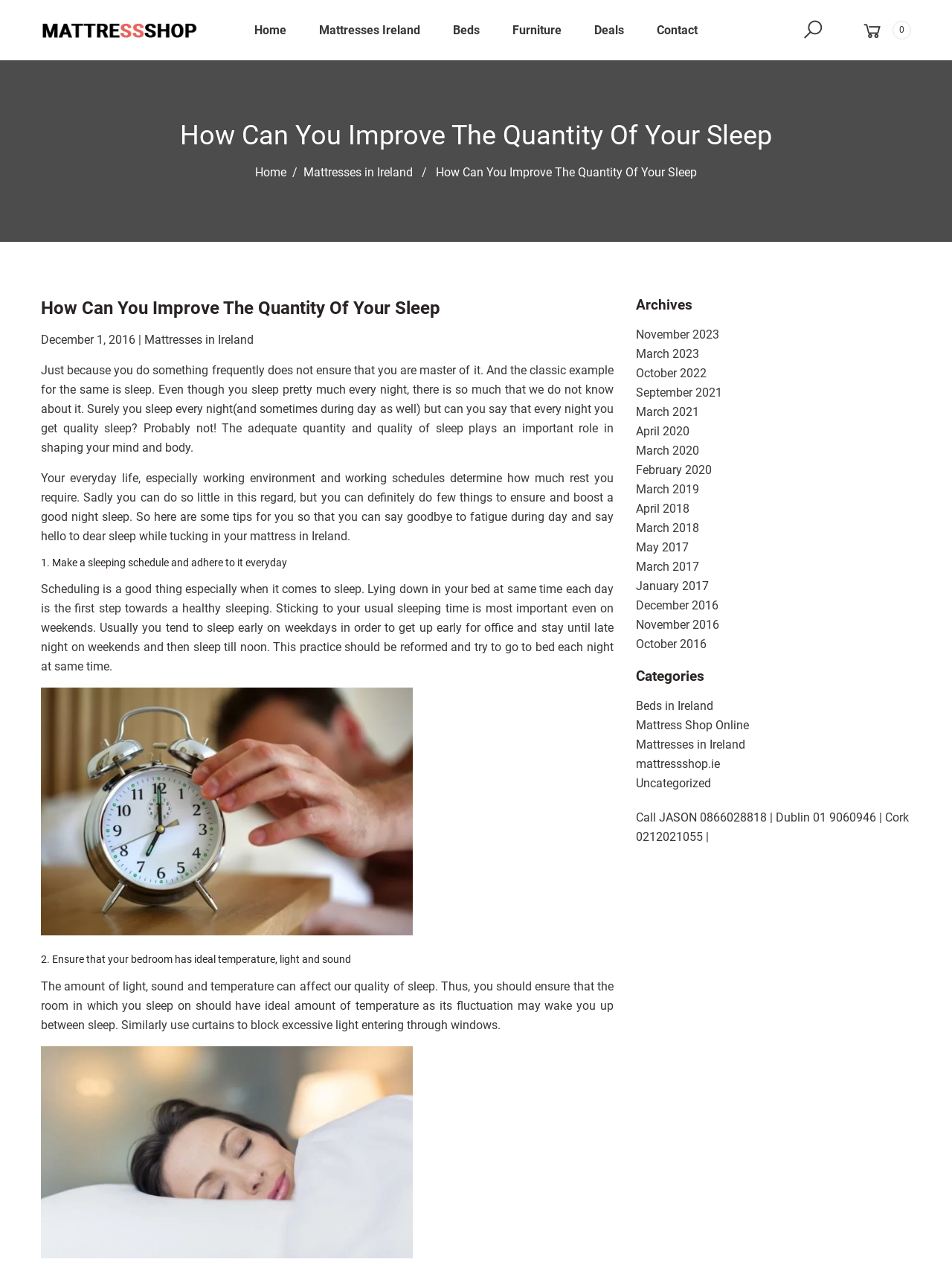Locate the bounding box coordinates of the clickable region necessary to complete the following instruction: "Contact through phone number 0866028818". Provide the coordinates in the format of four float numbers between 0 and 1, i.e., [left, top, right, bottom].

[0.668, 0.639, 0.815, 0.65]